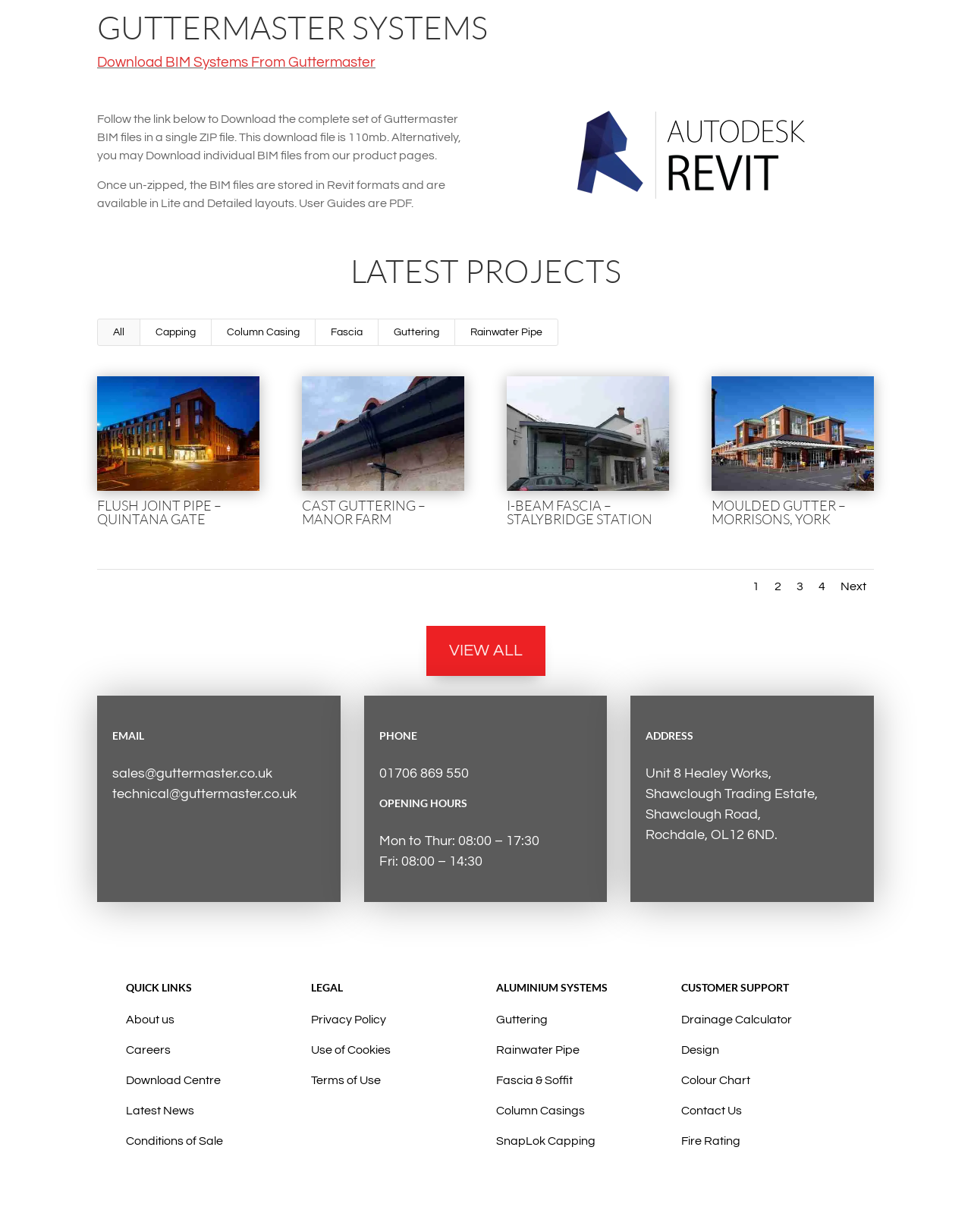For the given element description Fascia & Soffit, determine the bounding box coordinates of the UI element. The coordinates should follow the format (top-left x, top-left y, bottom-right x, bottom-right y) and be within the range of 0 to 1.

[0.511, 0.872, 0.59, 0.882]